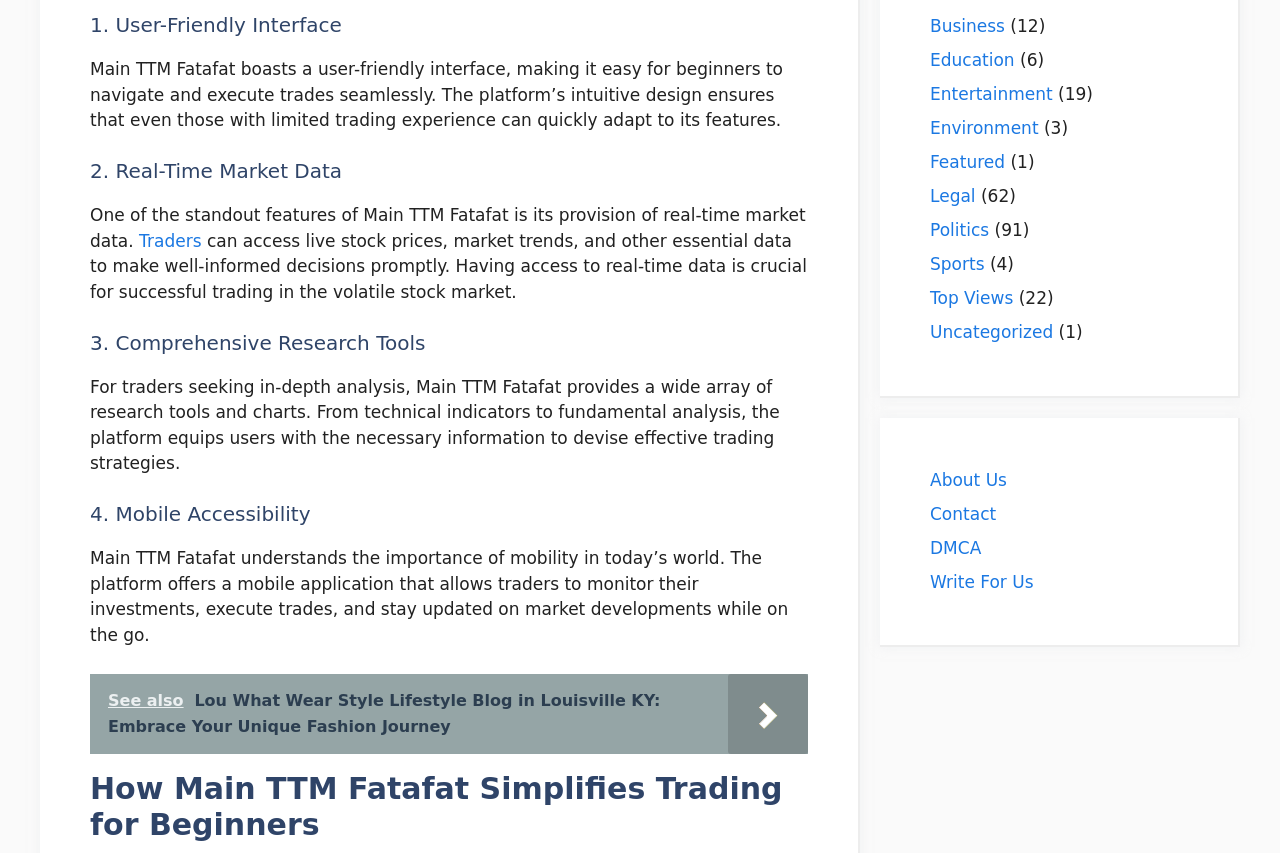What is the first feature of Main TTM Fatafat?
Using the image, answer in one word or phrase.

User-Friendly Interface